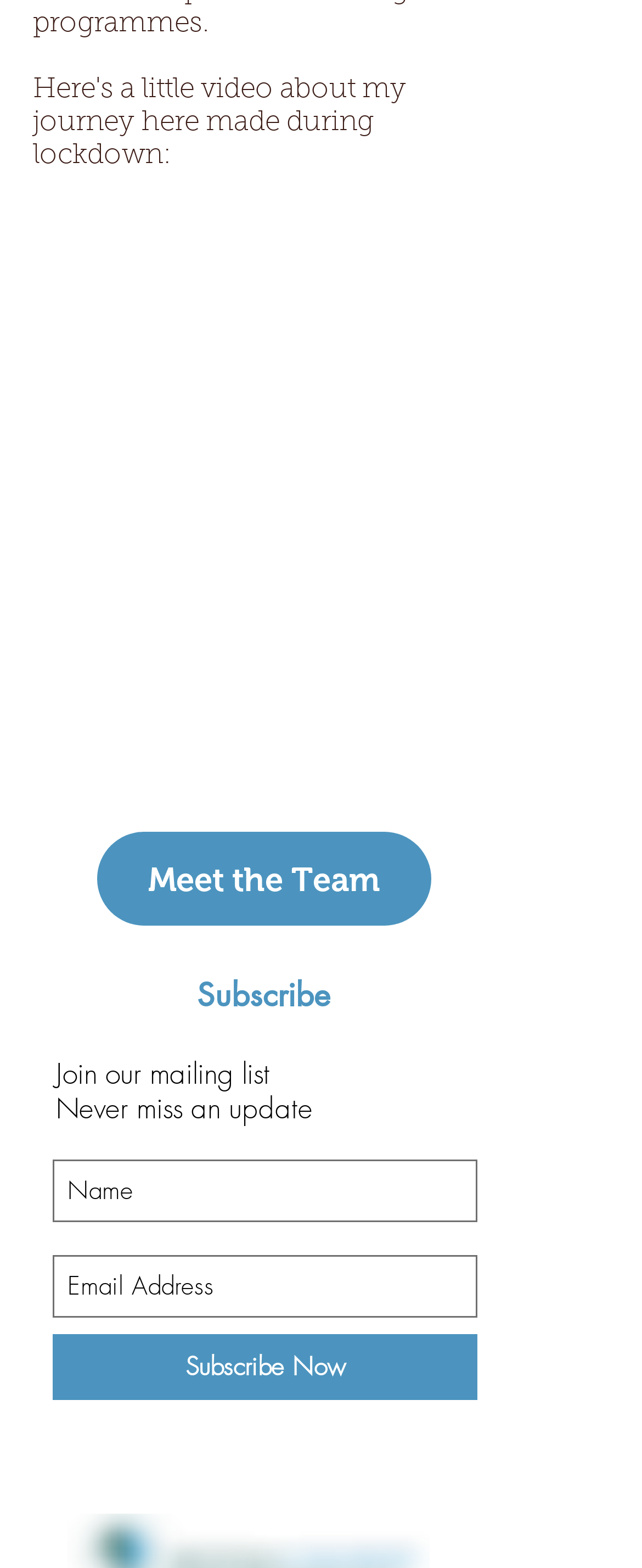Answer the question in a single word or phrase:
What is the purpose of the slideshow region?

Subscription